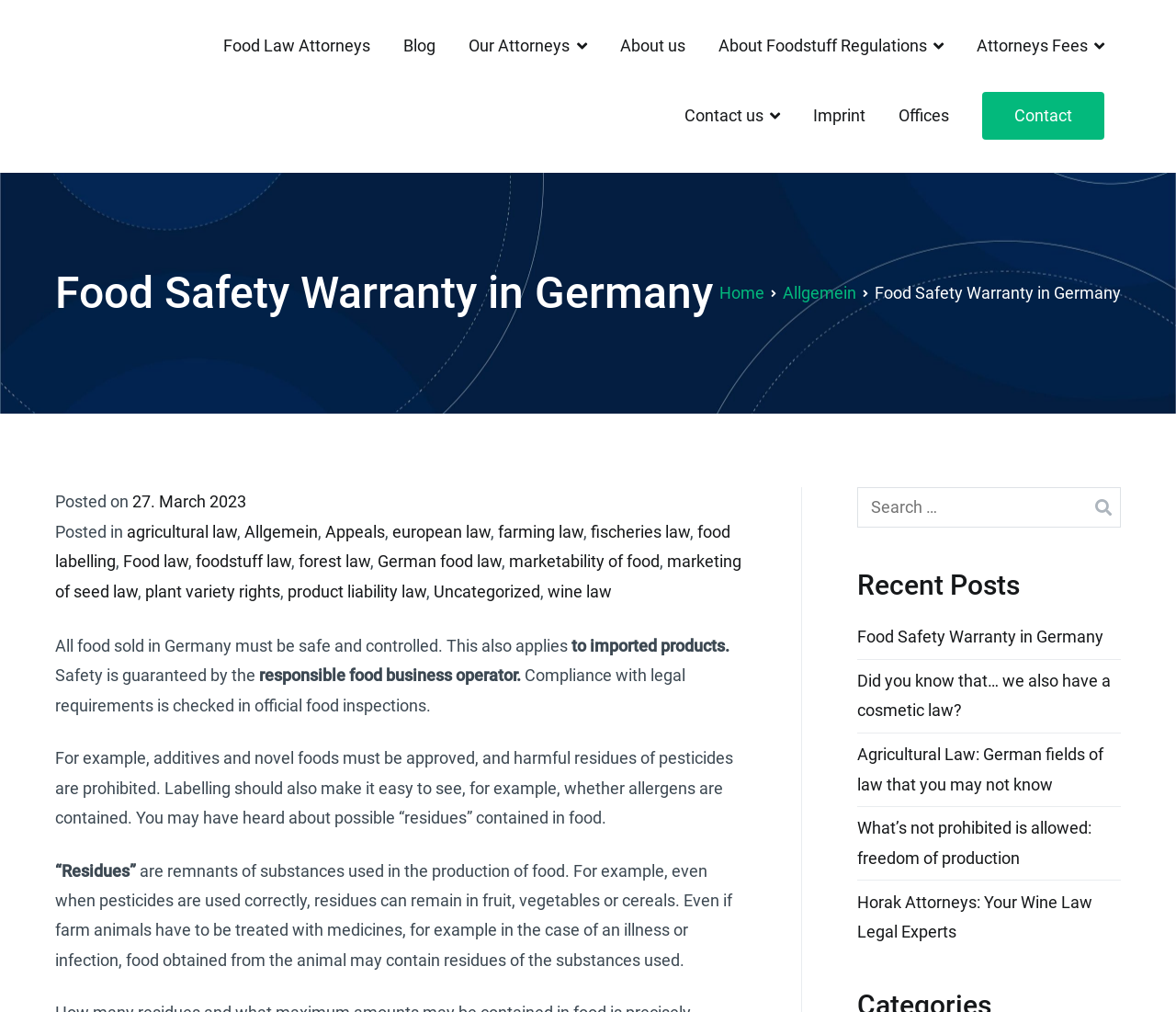Determine the bounding box coordinates of the clickable element to achieve the following action: 'Learn about agricultural law'. Provide the coordinates as four float values between 0 and 1, formatted as [left, top, right, bottom].

[0.666, 0.28, 0.728, 0.299]